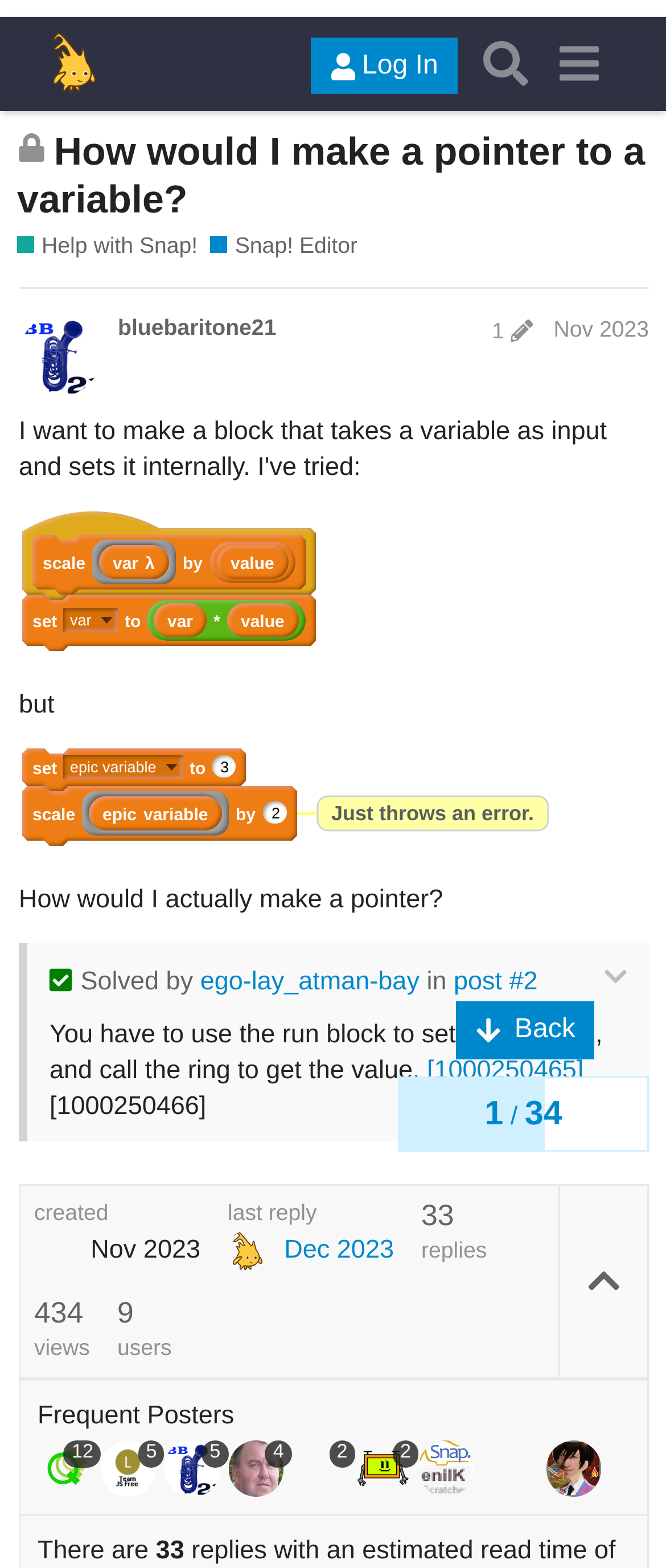Determine the coordinates of the bounding box for the clickable area needed to execute this instruction: "View the 'Snap! Editor' page".

[0.316, 0.136, 0.537, 0.156]